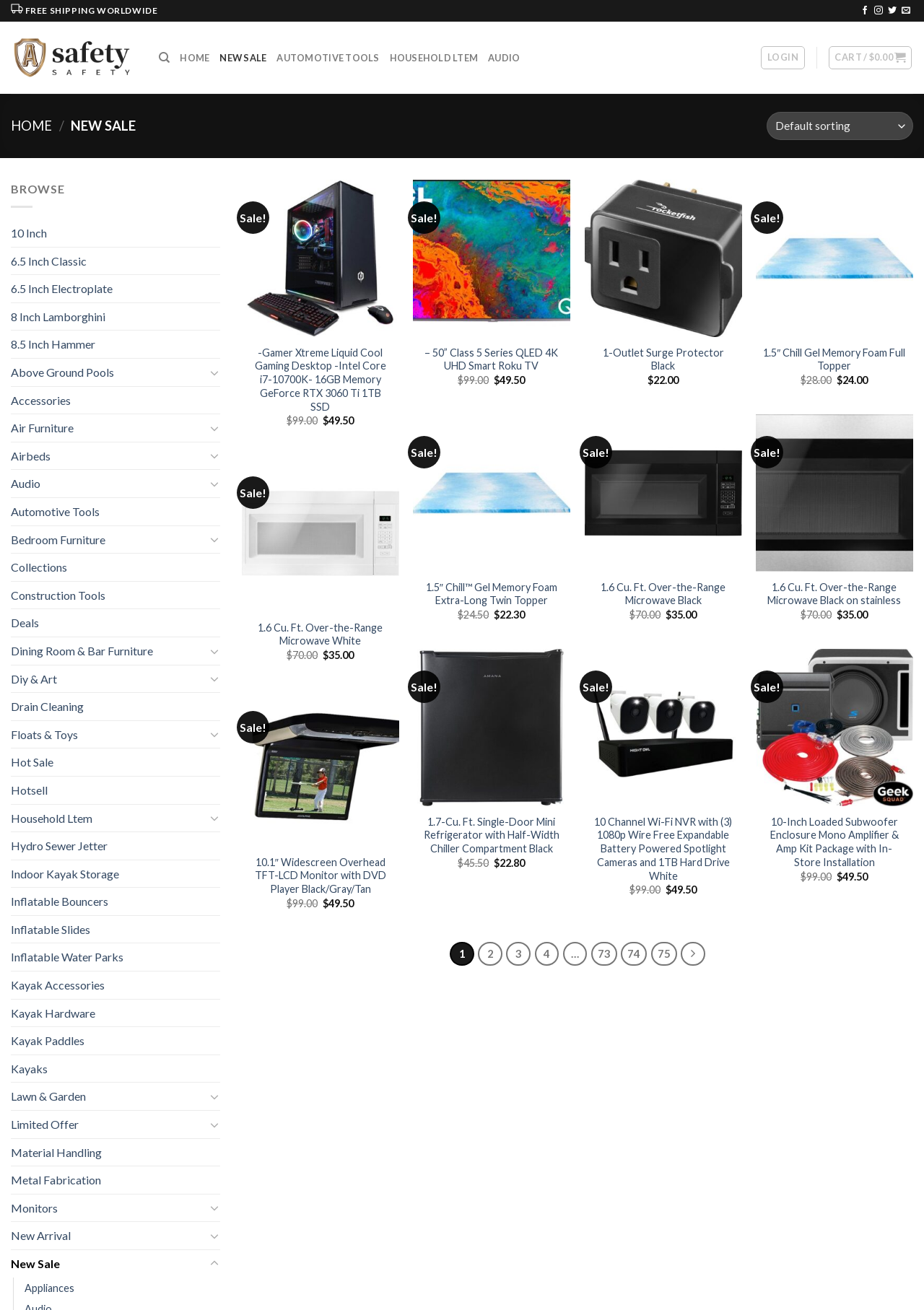How many social media platforms can you follow GMSPORTSAFETY on?
Examine the image and give a concise answer in one word or a short phrase.

3